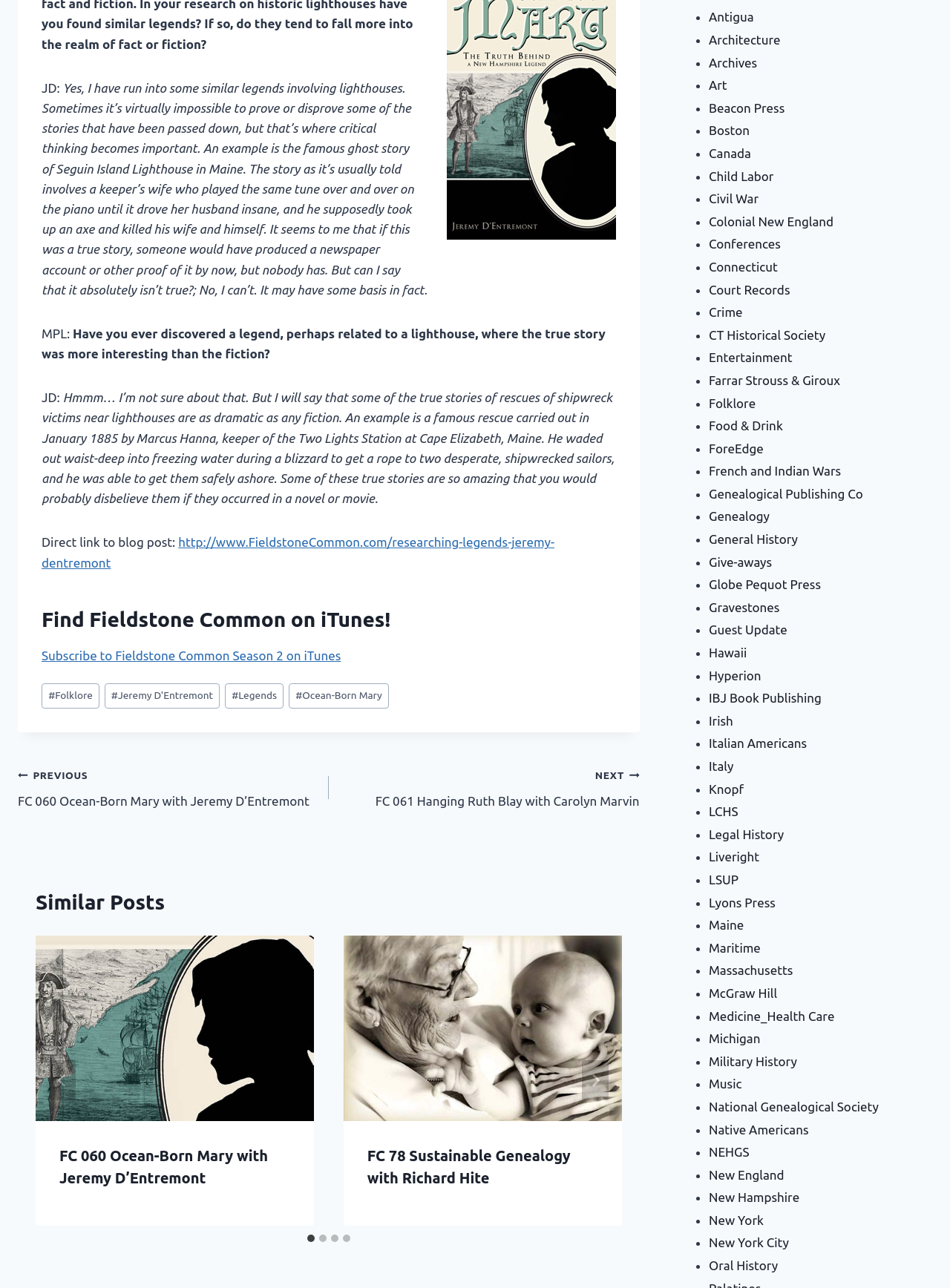What is the purpose of the 'Similar Posts' section? Refer to the image and provide a one-word or short phrase answer.

To suggest related content